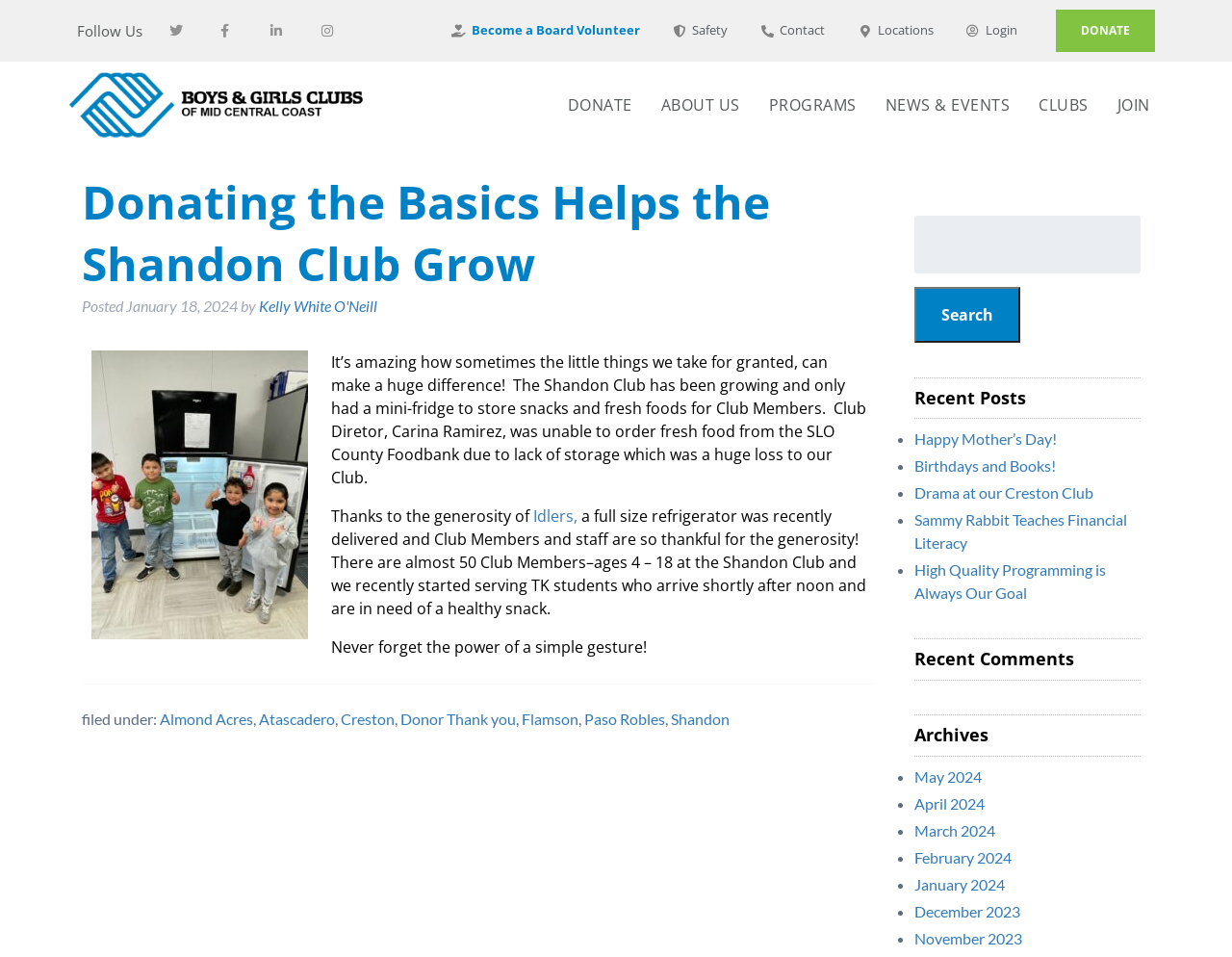Give a concise answer using only one word or phrase for this question:
What is the name of the director of the Shandon Club?

Carina Ramirez